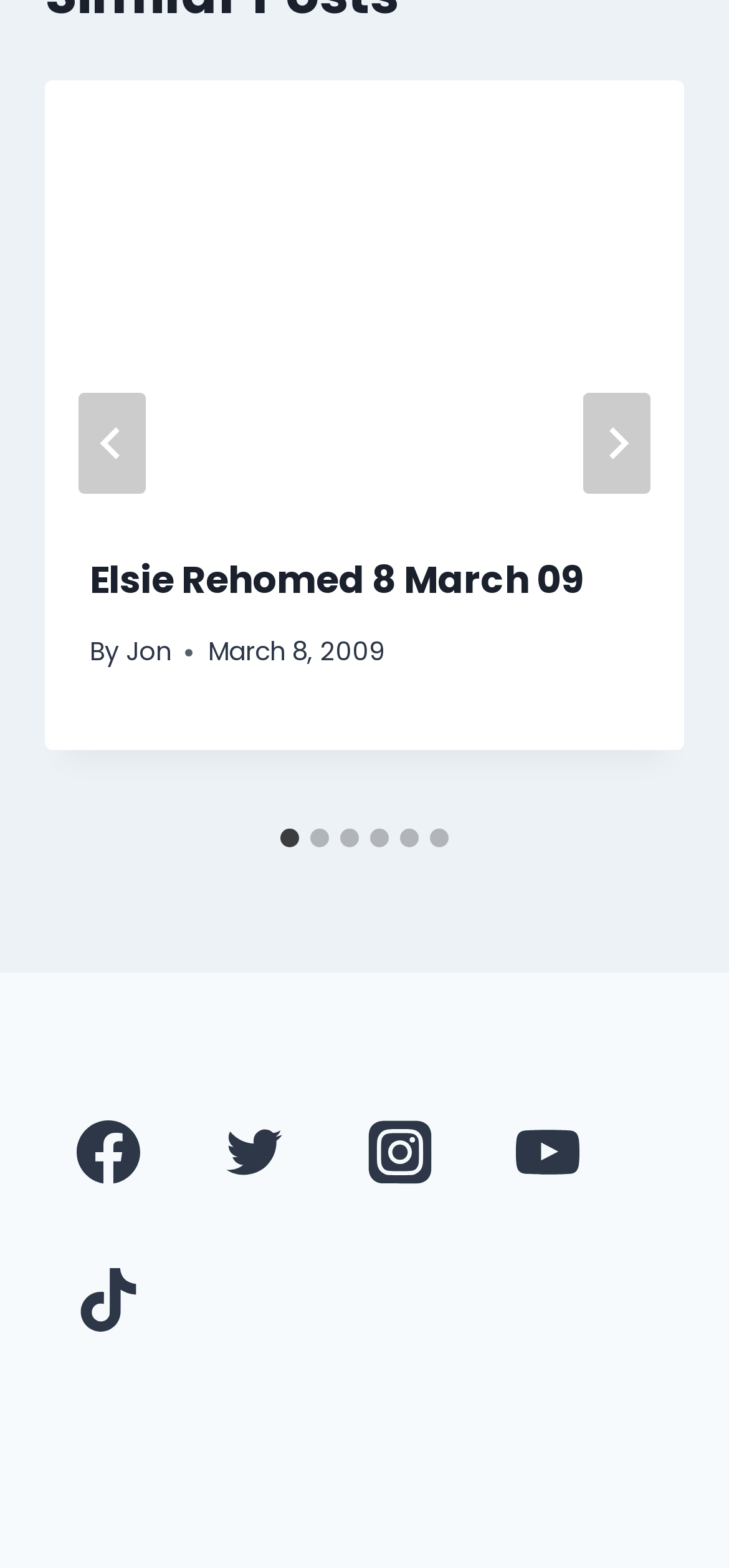Identify the bounding box coordinates of the region that should be clicked to execute the following instruction: "check the article about City Kids".

None